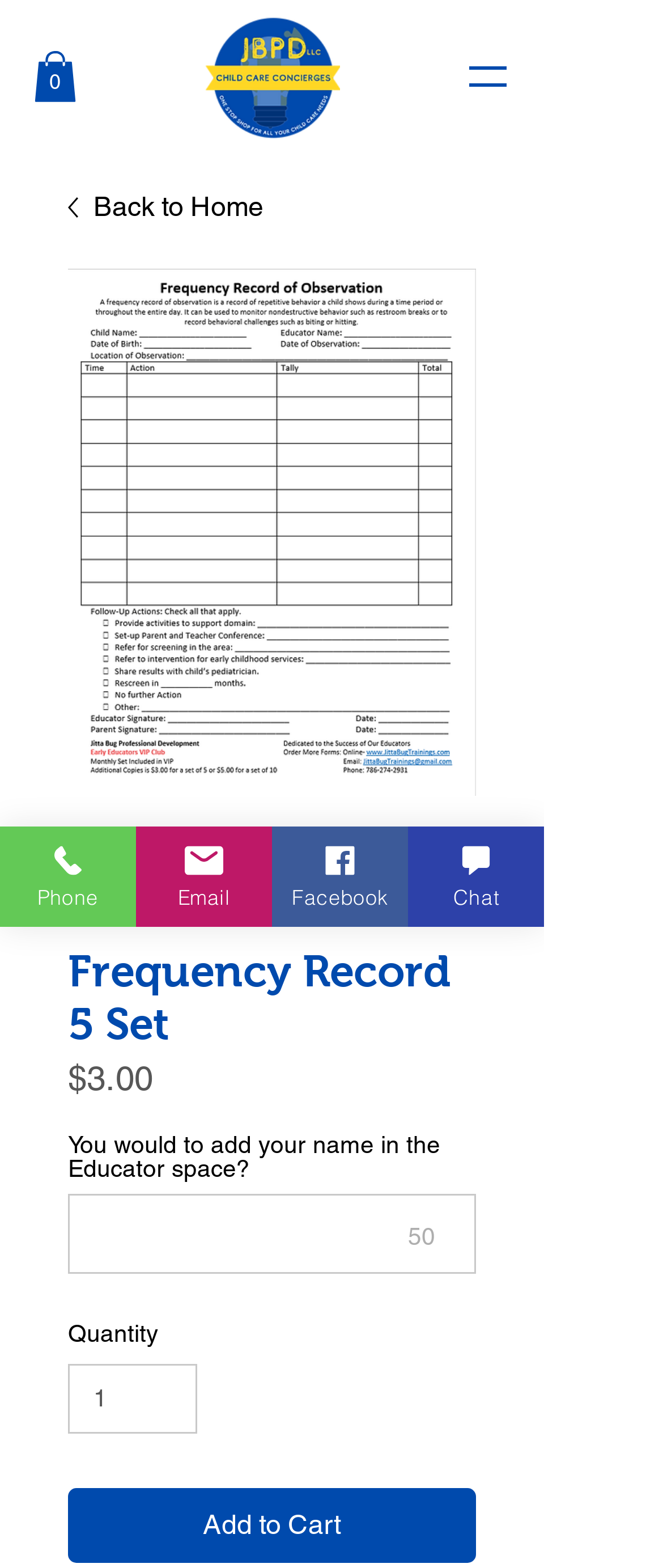Find and generate the main title of the webpage.

Frequency Record 5 Set